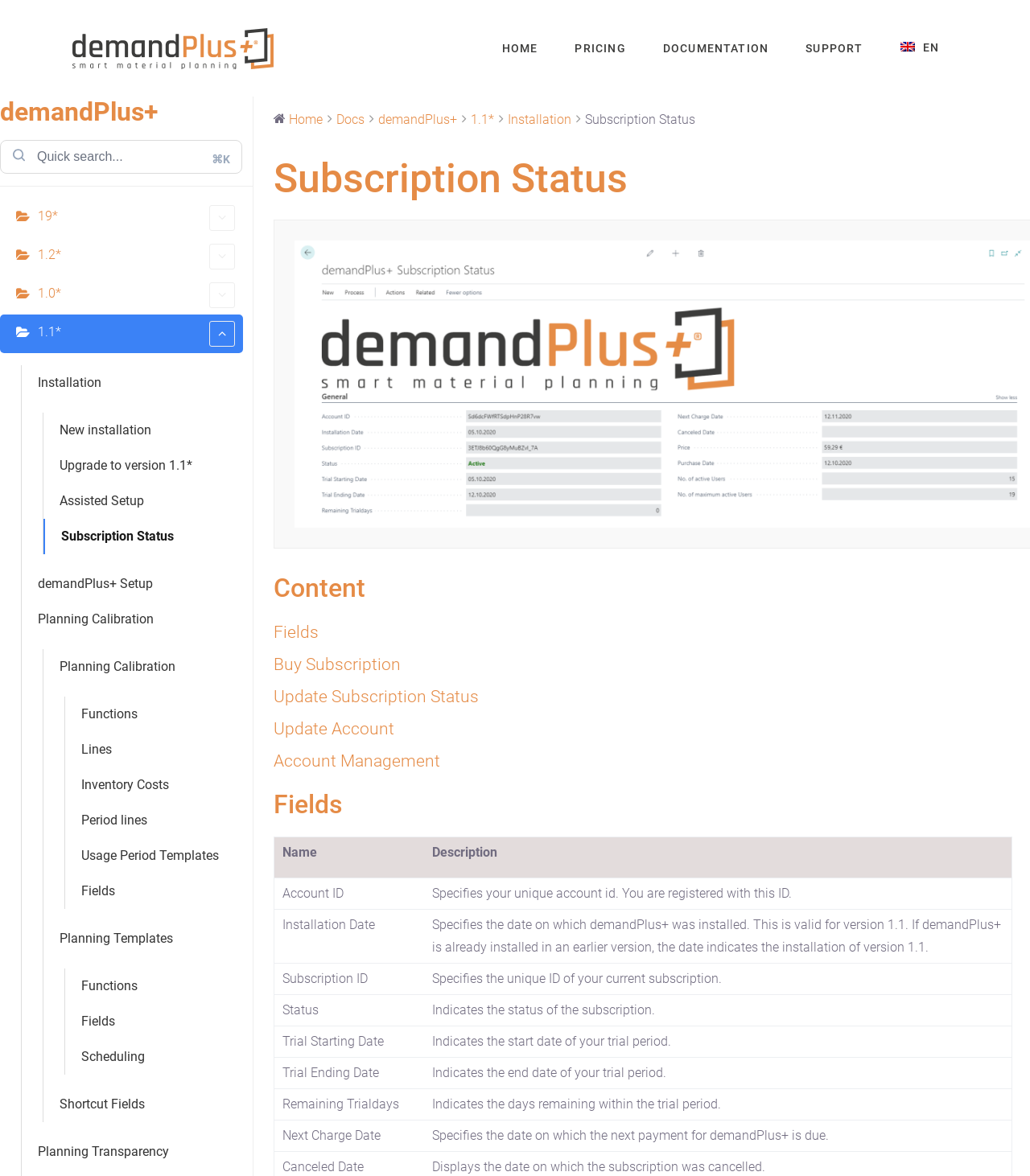What is the purpose of the 'Buy Subscription' link?
Please provide a comprehensive answer to the question based on the webpage screenshot.

The 'Buy Subscription' link is likely intended to allow users to purchase a subscription to the demandPlus+ software, as it is located in the 'Fields' section alongside other account management links.